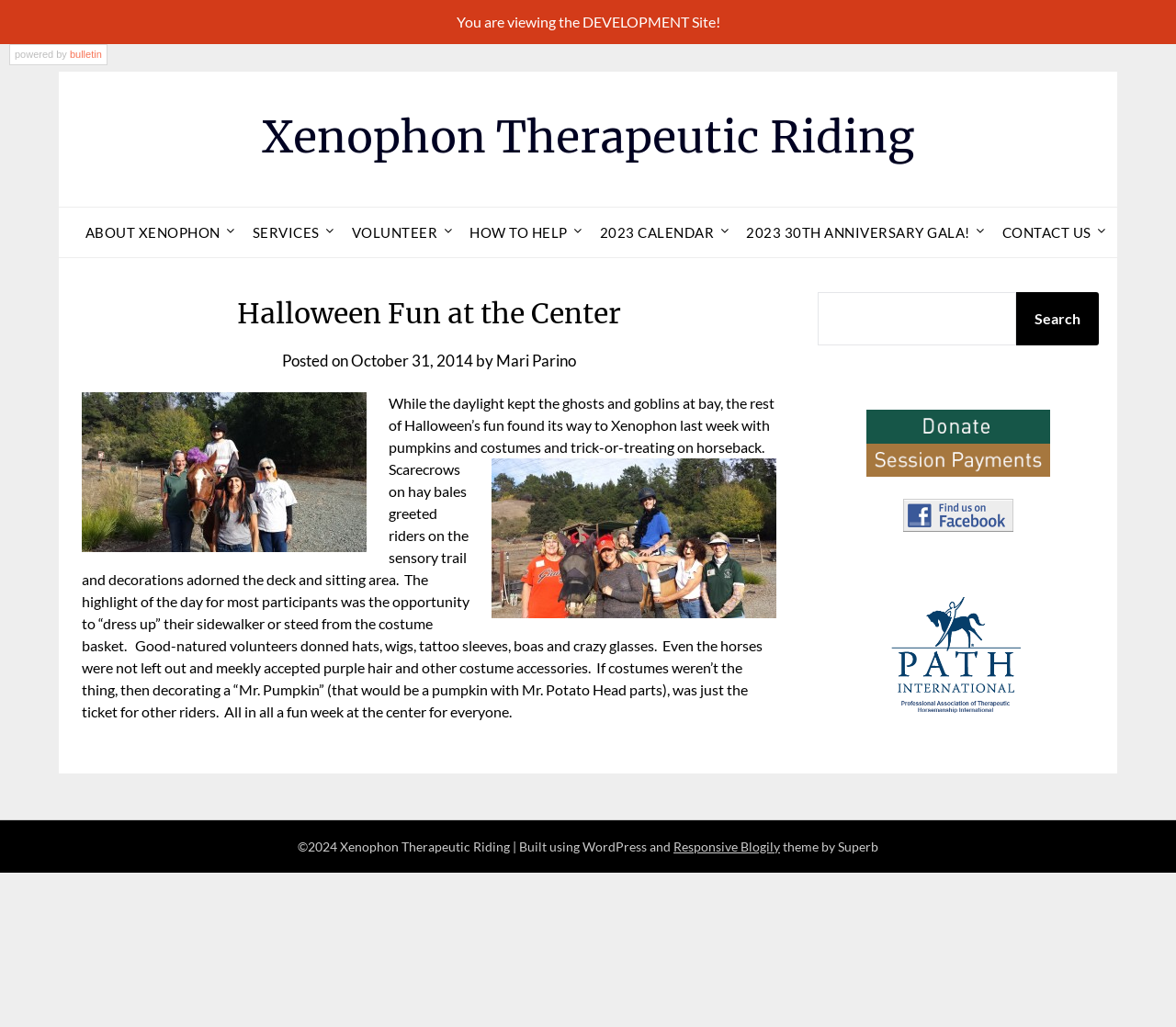What is the call-to-action in the complementary section?
Provide a well-explained and detailed answer to the question.

The complementary section at the bottom of the webpage contains a link and an image with the text 'Donate now!', which suggests that the call-to-action is to encourage visitors to donate to the therapeutic riding center.